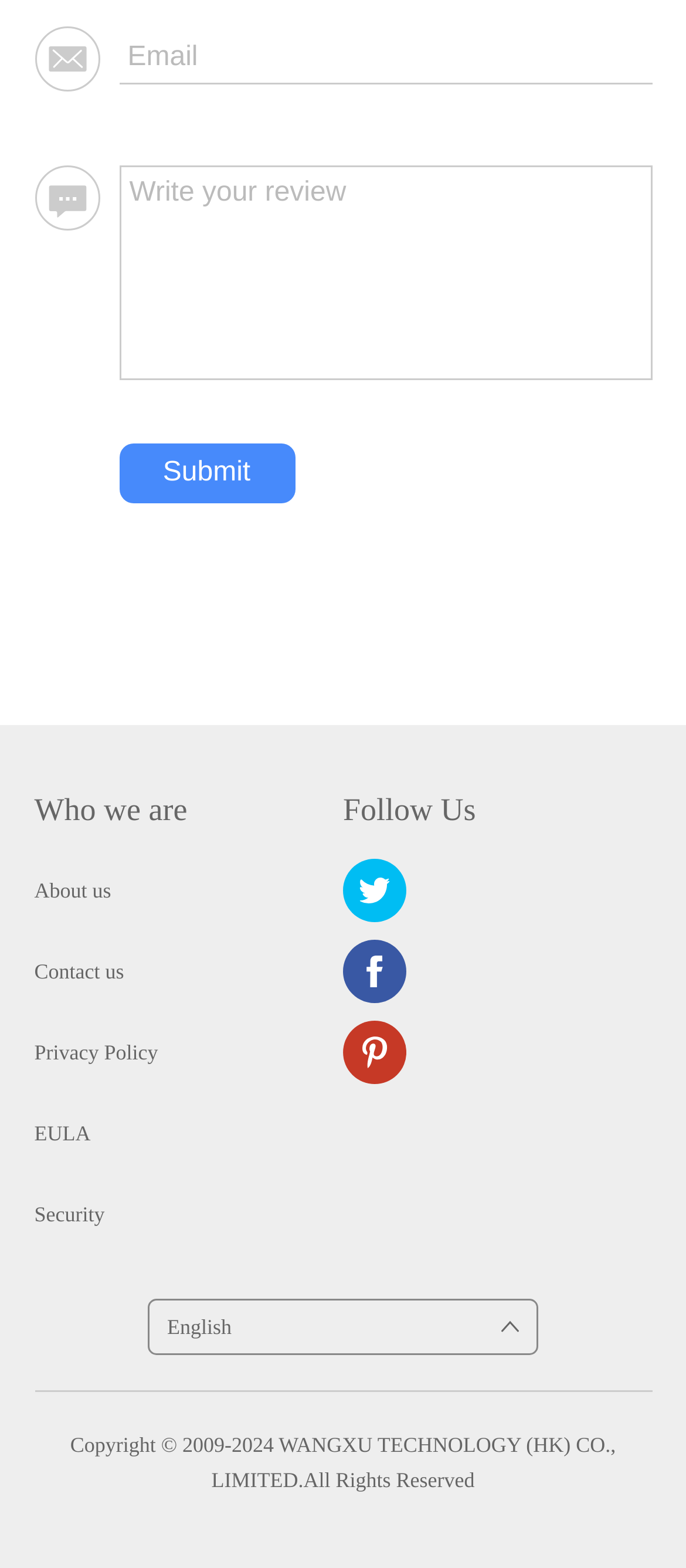Pinpoint the bounding box coordinates of the clickable area needed to execute the instruction: "Learn about the company". The coordinates should be specified as four float numbers between 0 and 1, i.e., [left, top, right, bottom].

[0.05, 0.548, 0.162, 0.588]